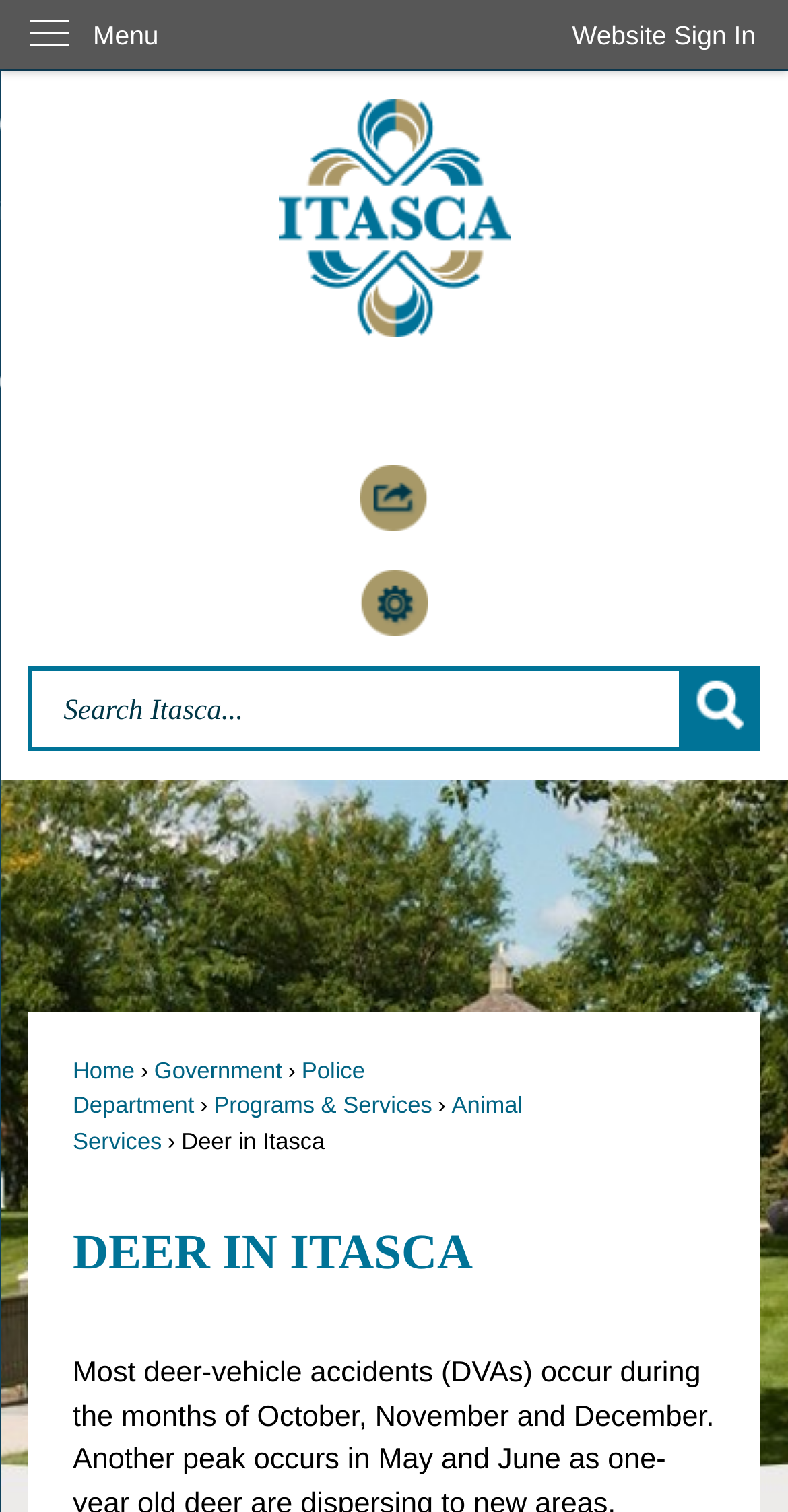Based on the description "Menu", find the bounding box of the specified UI element.

[0.0, 0.0, 0.235, 0.045]